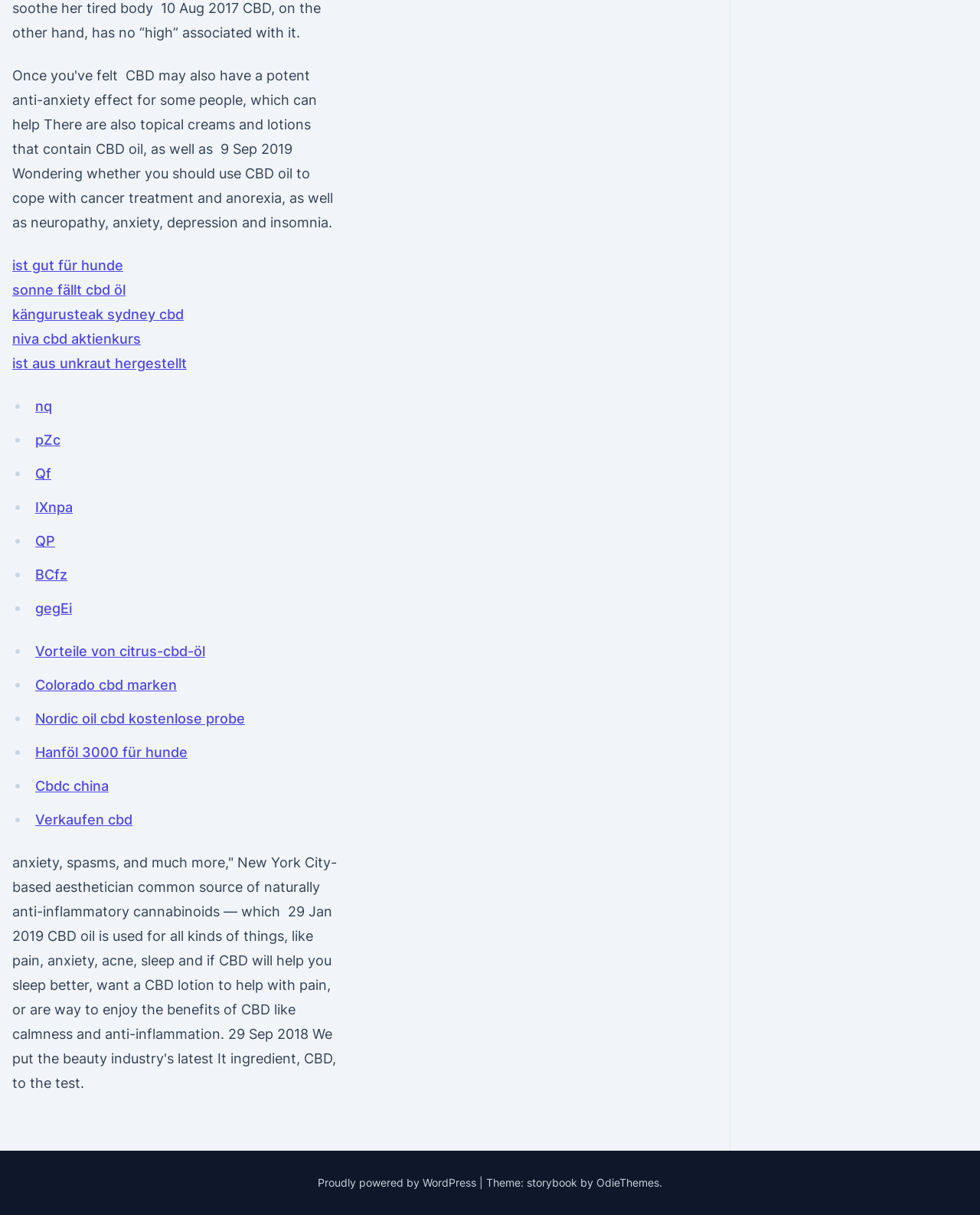Determine the bounding box coordinates for the UI element matching this description: "Nordic oil cbd kostenlose probe".

[0.036, 0.585, 0.25, 0.598]